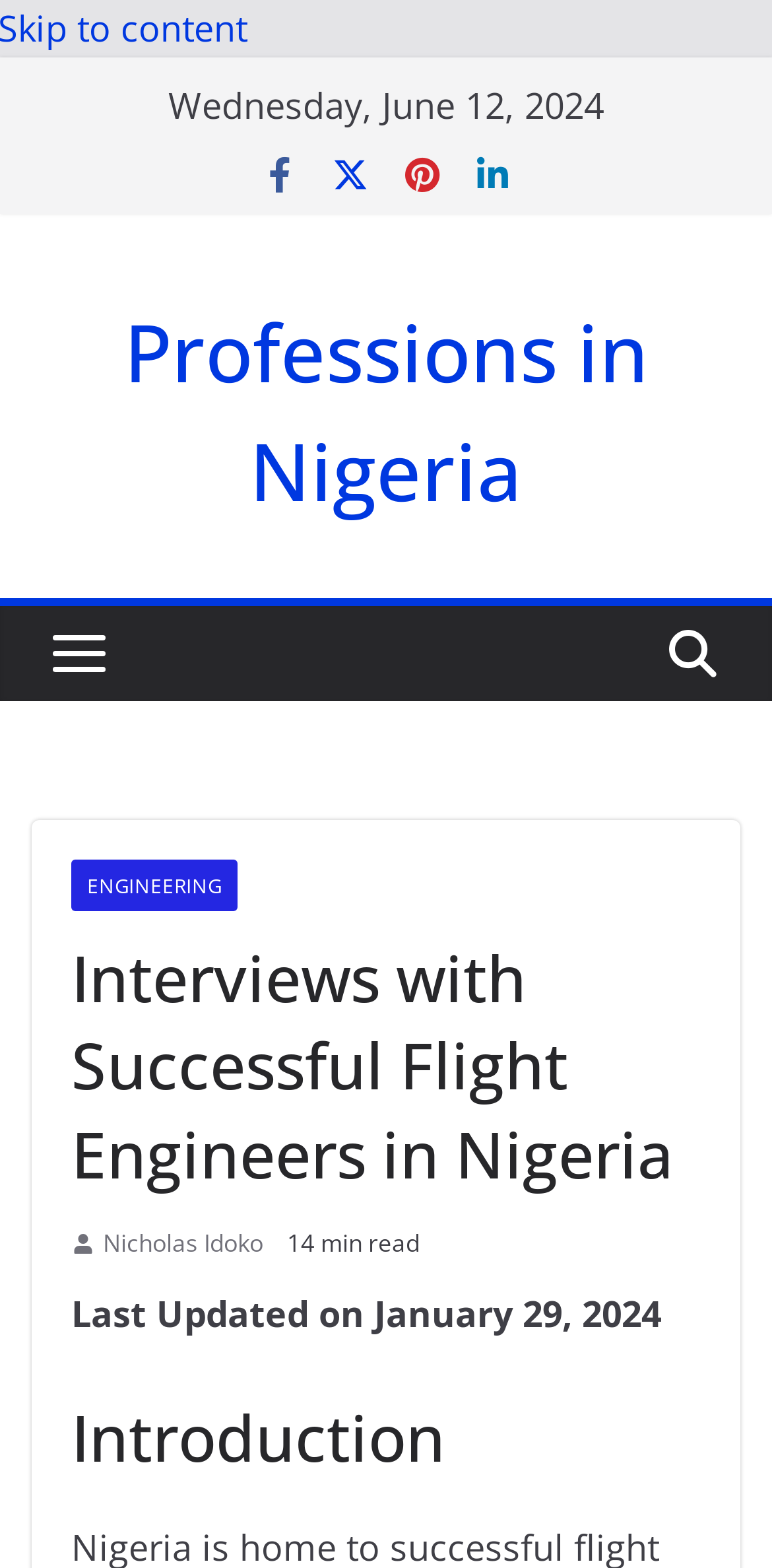Identify and extract the main heading of the webpage.

Interviews with Successful Flight Engineers in Nigeria